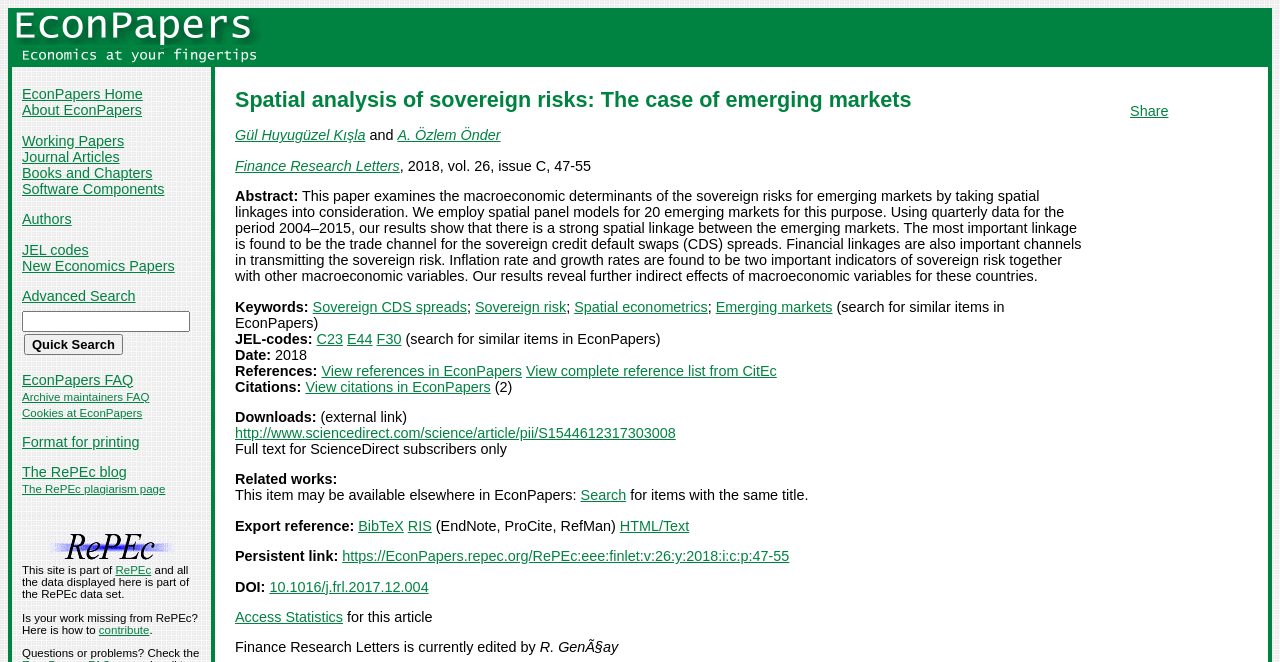Identify the bounding box coordinates of the section to be clicked to complete the task described by the following instruction: "Search for similar items in EconPapers". The coordinates should be four float numbers between 0 and 1, formatted as [left, top, right, bottom].

[0.184, 0.451, 0.785, 0.499]